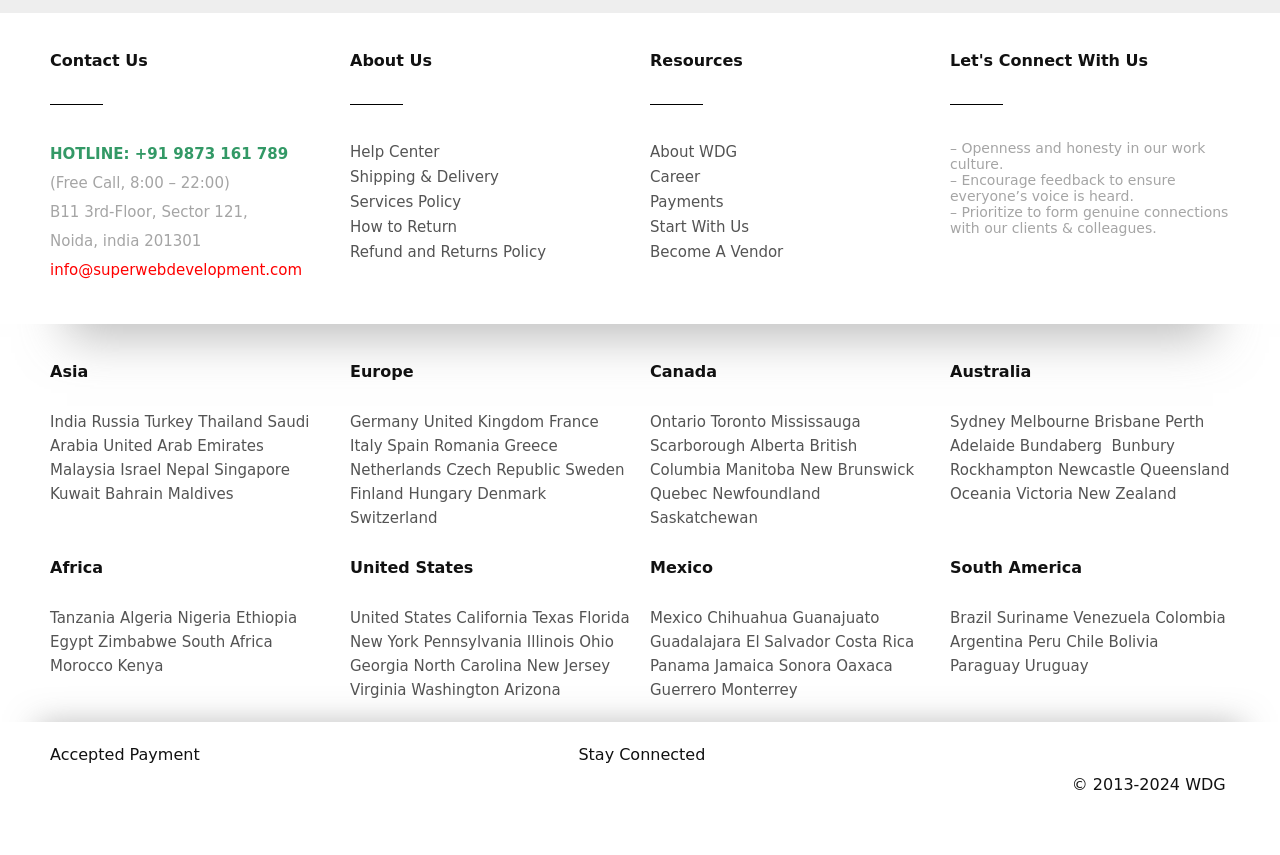What is the hotline number?
Refer to the image and give a detailed answer to the query.

I found the hotline number by looking at the 'Contact Us' section, where it is written as 'HOTLINE: +91 9873 161 789'.